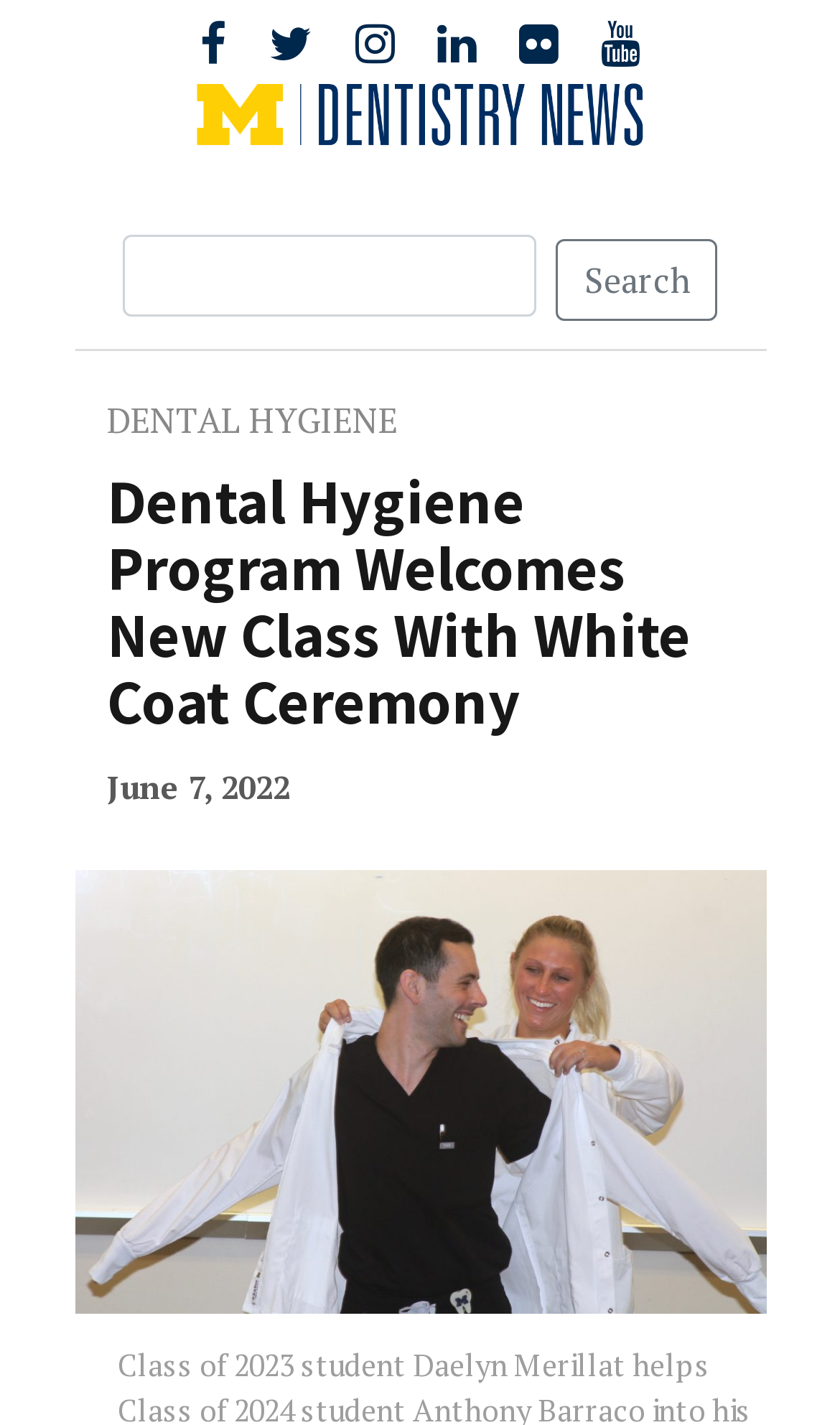Describe all the significant parts and information present on the webpage.

The webpage is about the University of Michigan Dentistry News, specifically featuring an article titled "Dental Hygiene Program Welcomes New Class With White Coat Ceremony". 

At the top left, there are six social media links, each represented by an icon. Below these icons, the title "U-M Dentistry News" is displayed prominently. 

On the right side of the page, a search bar is located, accompanied by a "Search" button. 

The main content of the page is divided into sections. The title of the article "Dental Hygiene Program Welcomes New Class With White Coat Ceremony" is displayed in a large font, followed by the date "June 7, 2022" in a smaller font. 

There is a link to "DENTAL HYGIENE" located above the article title. The article itself is not described in the accessibility tree, but it likely contains text and possibly images related to the dental hygiene program and the white coat ceremony.